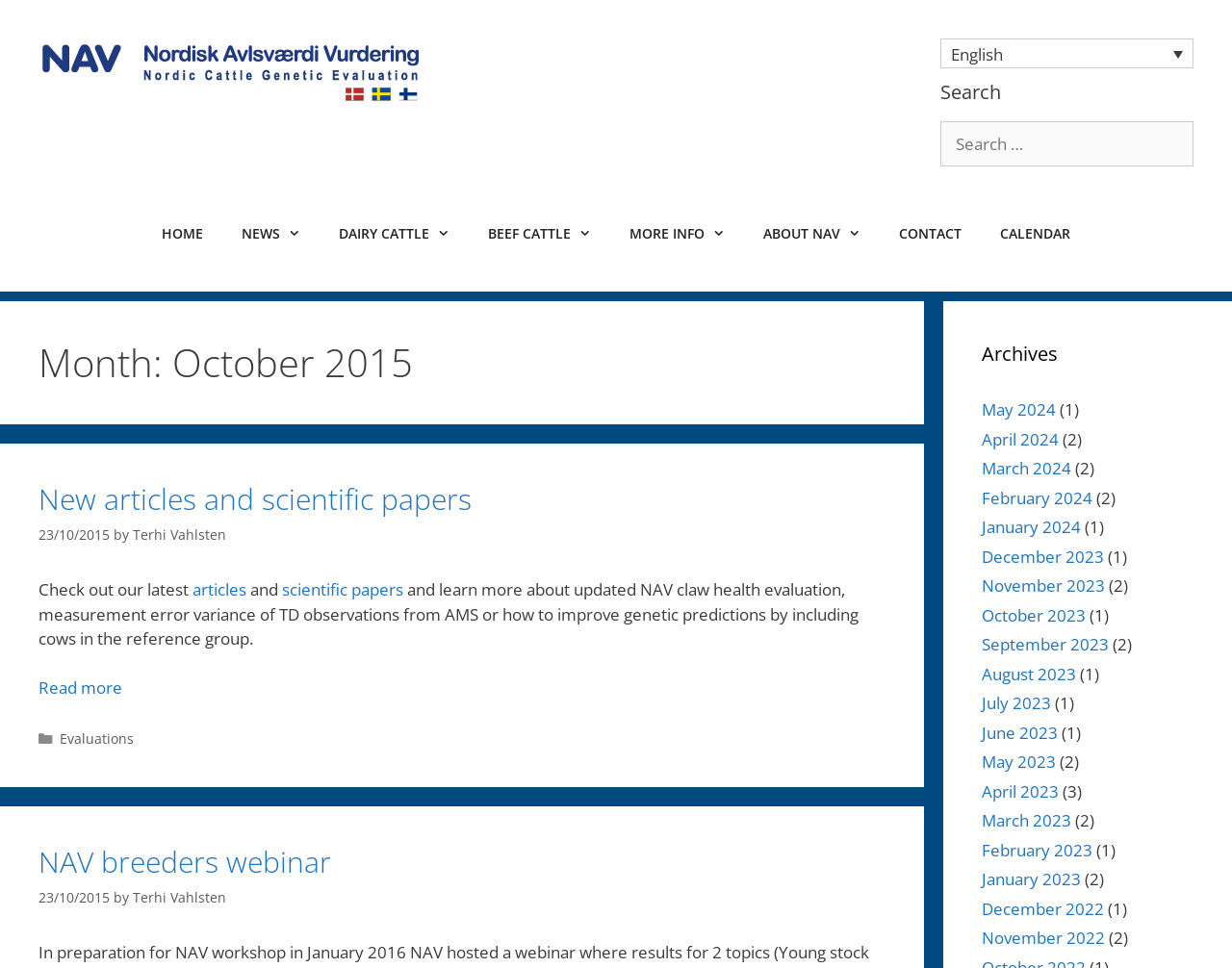Given the element description: "News", predict the bounding box coordinates of this UI element. The coordinates must be four float numbers between 0 and 1, given as [left, top, right, bottom].

[0.18, 0.212, 0.259, 0.272]